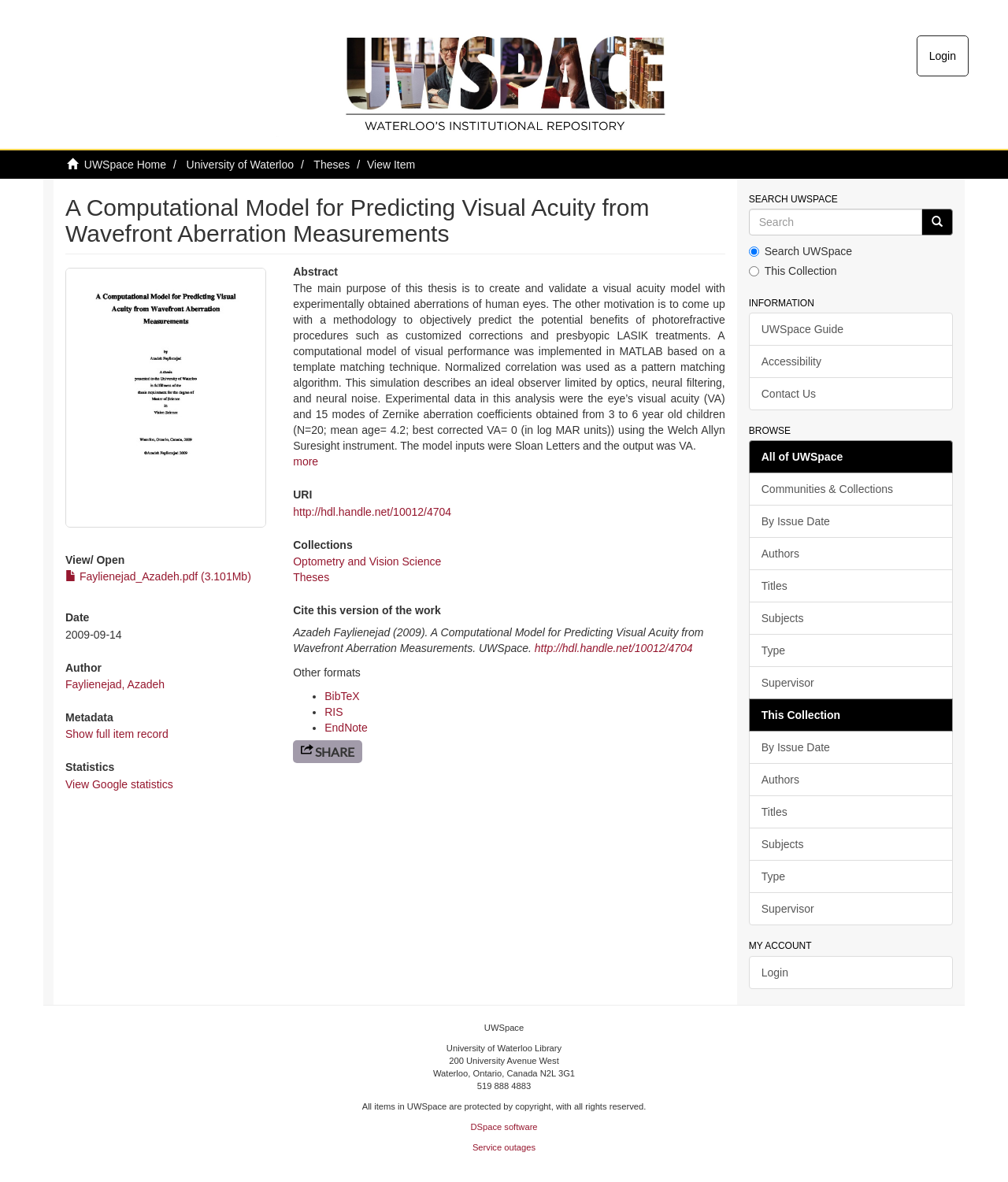Who is the author of the thesis?
Identify the answer in the screenshot and reply with a single word or phrase.

Azadeh Faylienejad